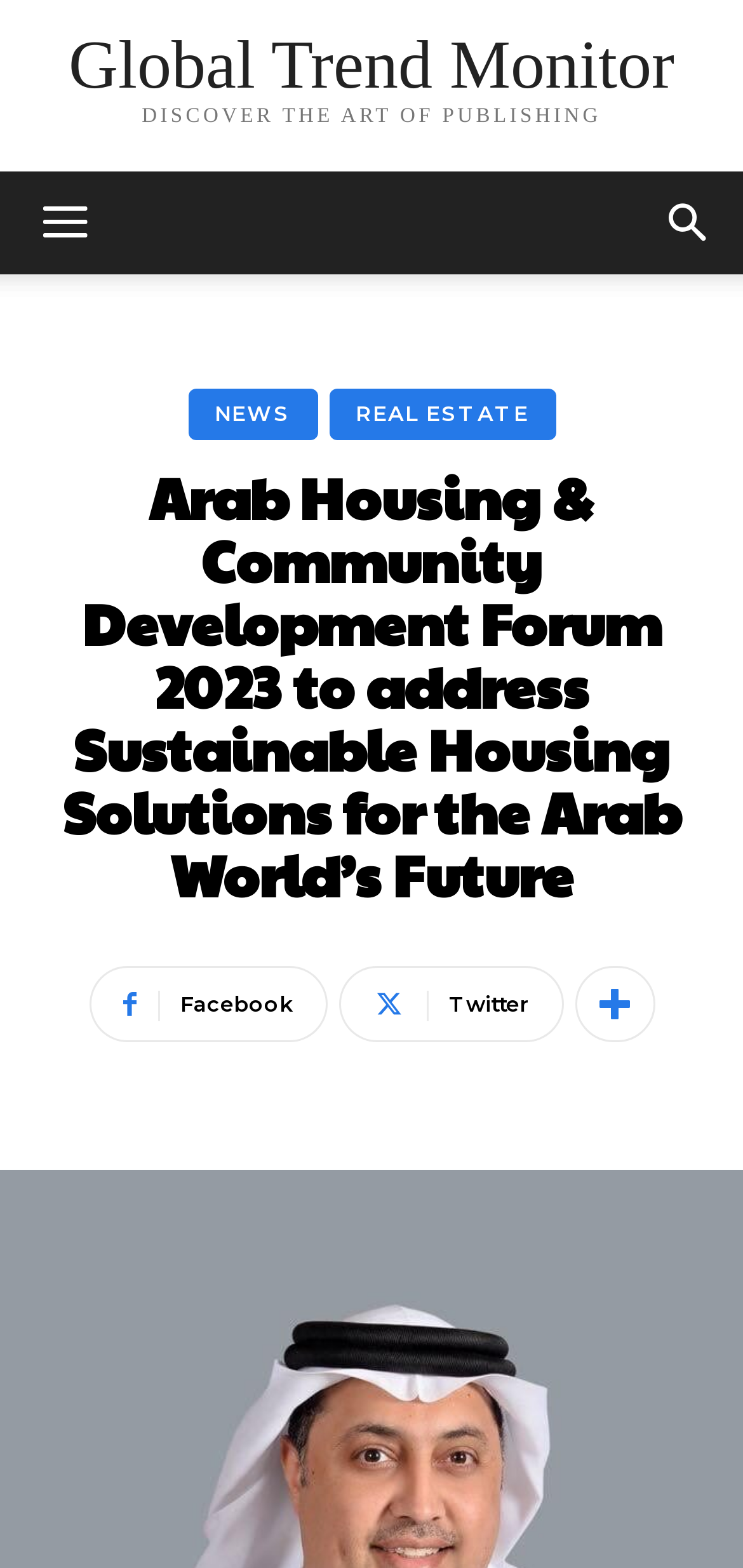Identify and extract the main heading from the webpage.

Arab Housing & Community Development Forum 2023 to address Sustainable Housing Solutions for the Arab World’s Future